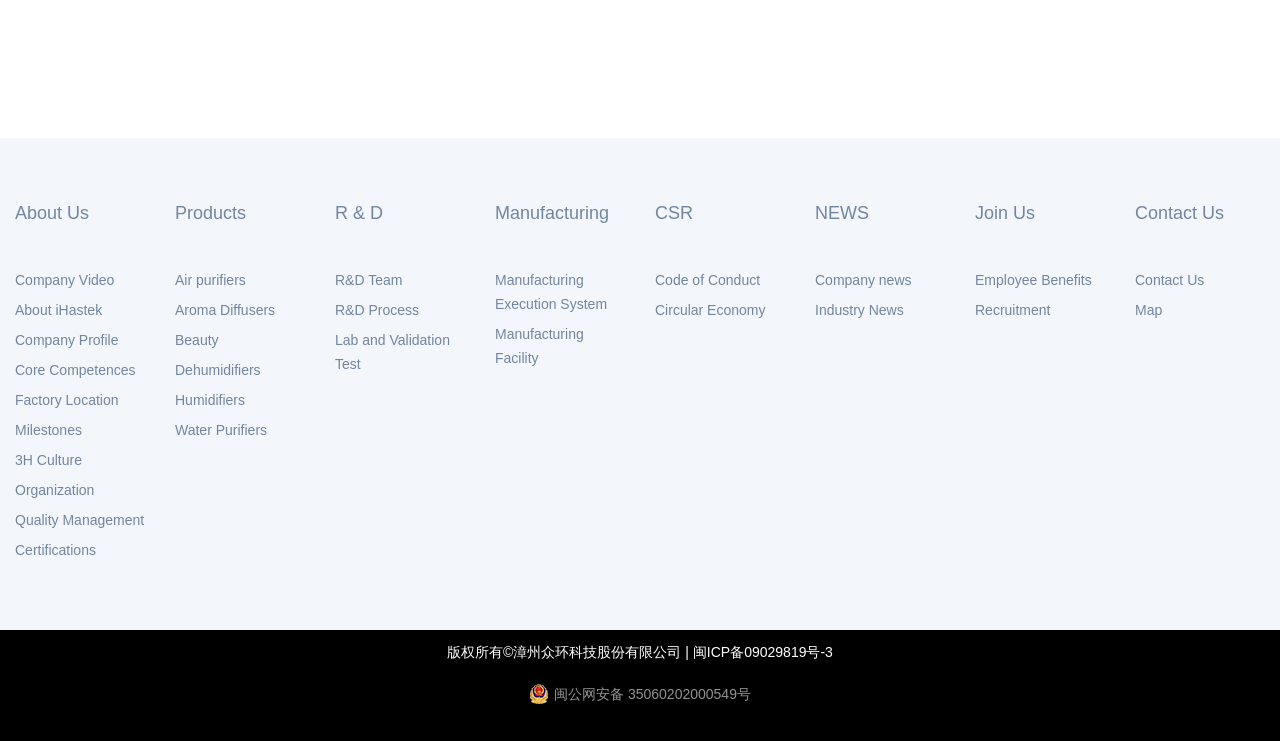Find the bounding box coordinates of the element you need to click on to perform this action: 'Click on About Us'. The coordinates should be represented by four float values between 0 and 1, in the format [left, top, right, bottom].

[0.012, 0.274, 0.07, 0.303]